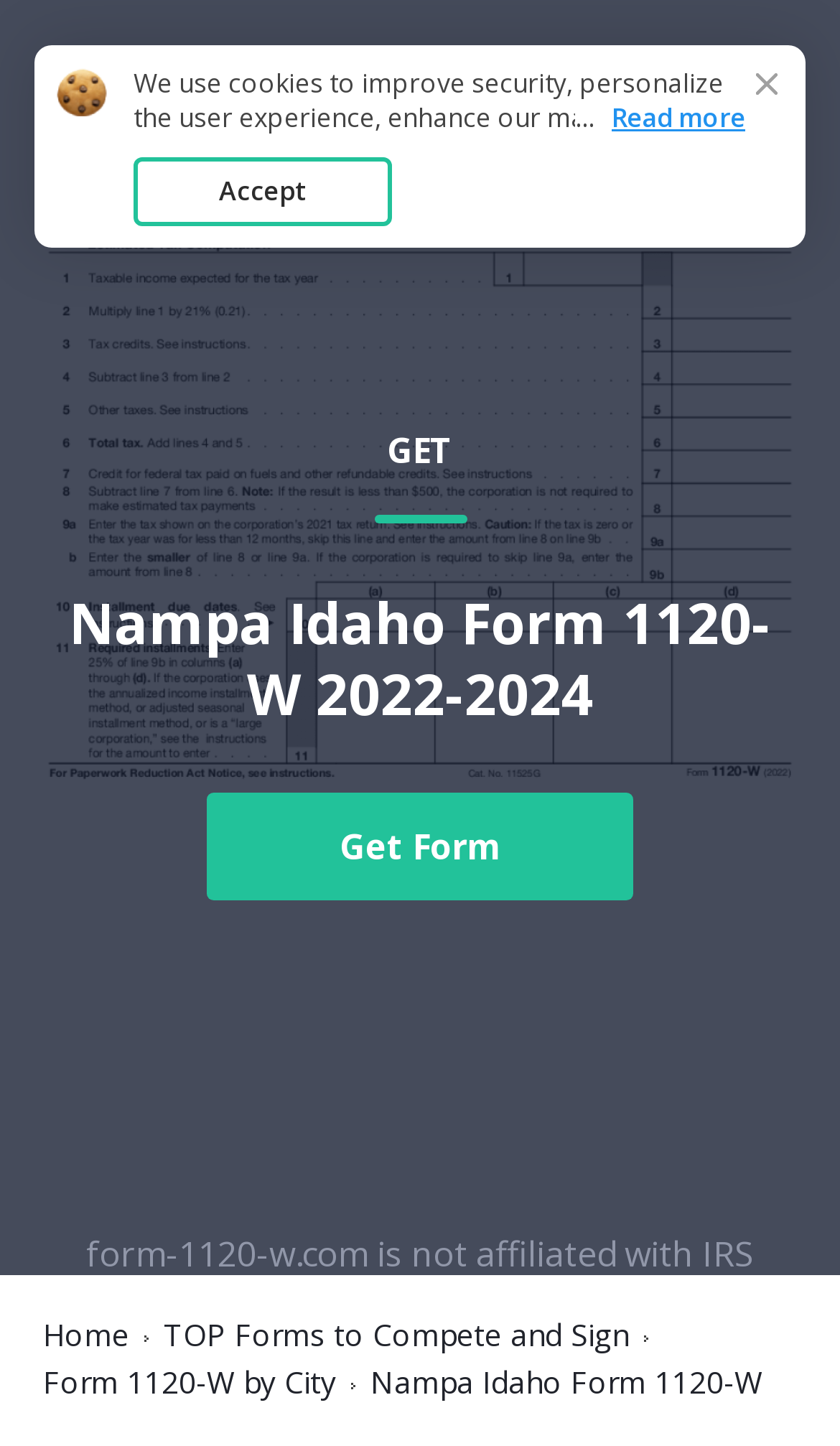Provide the bounding box coordinates of the HTML element this sentence describes: "Get Form". The bounding box coordinates consist of four float numbers between 0 and 1, i.e., [left, top, right, bottom].

[0.246, 0.548, 0.754, 0.623]